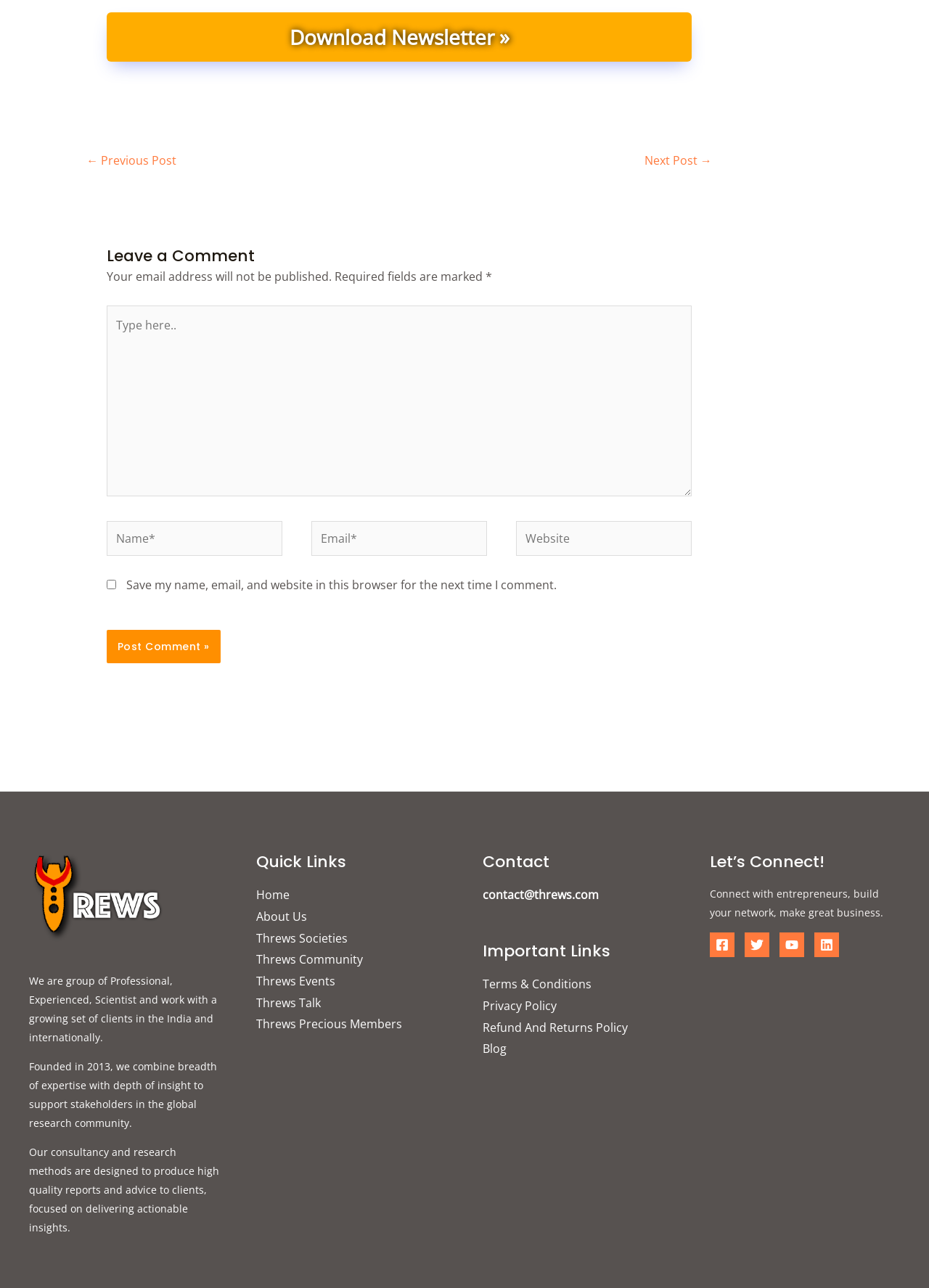How many links are in the 'Quick Links' section?
Look at the screenshot and respond with one word or a short phrase.

8